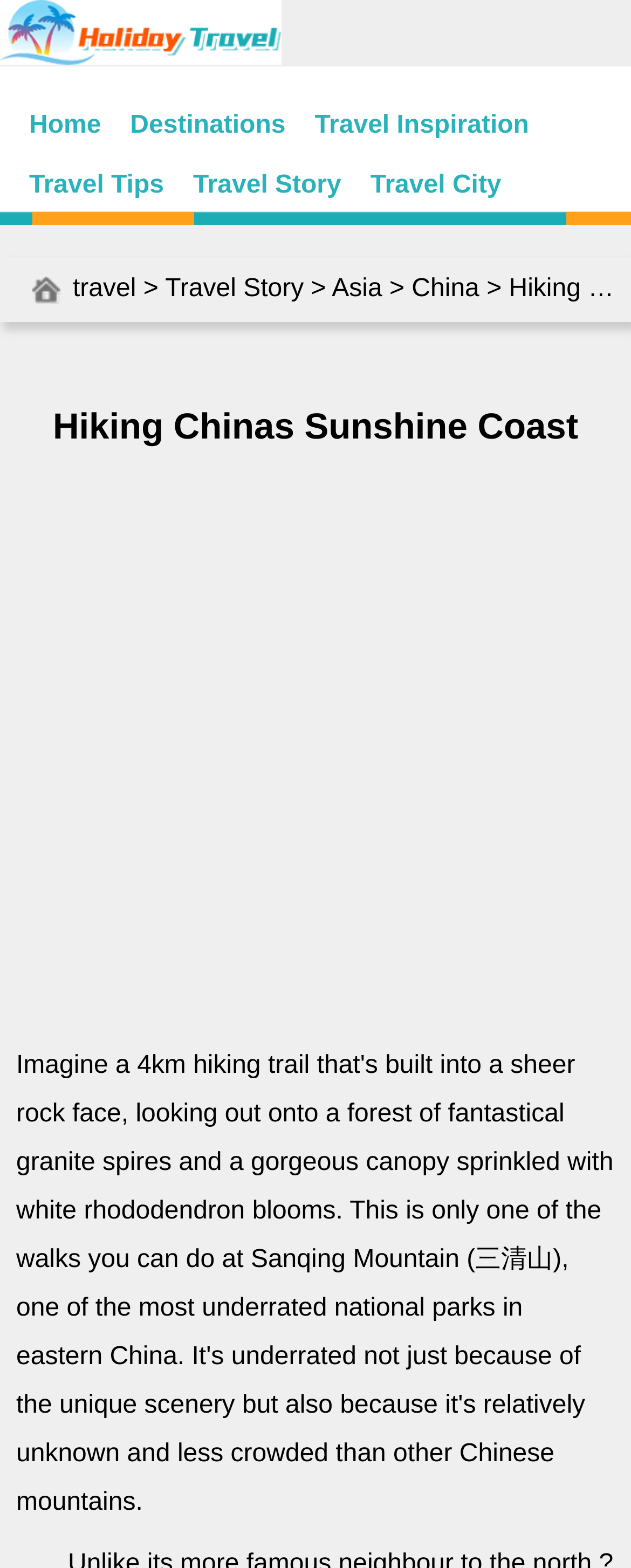How many navigation links are there?
We need a detailed and exhaustive answer to the question. Please elaborate.

I counted the number of links in the navigation menu, which are 'Home', 'Destinations', 'Travel Inspiration', 'Travel Tips', 'Travel Story', 'Travel City', and 'logo'.